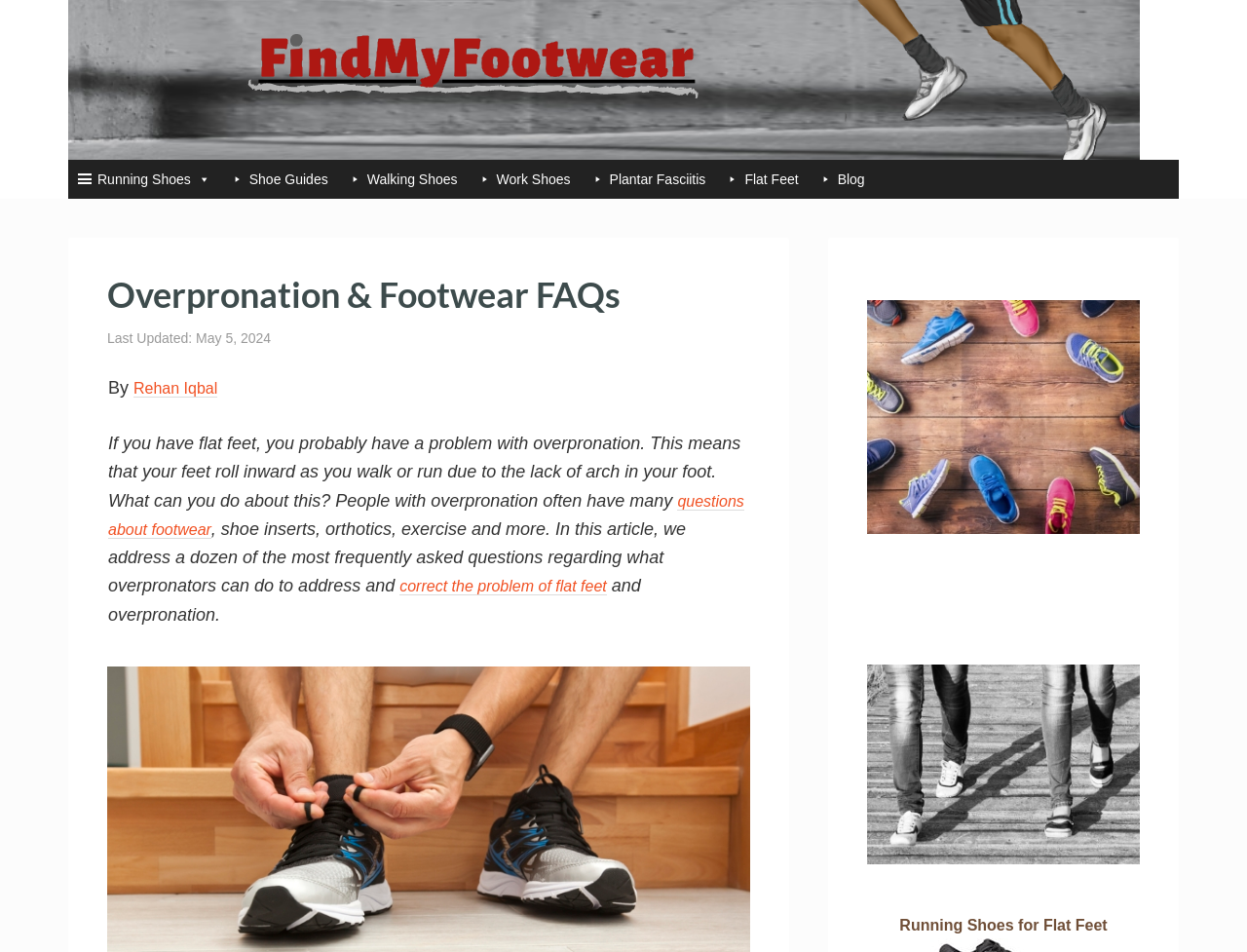Please analyze the image and provide a thorough answer to the question:
What is the topic of the article?

The topic of the article is clear from the main heading 'Overpronation & Footwear FAQs' and the content of the article which discusses the relationship between overpronation and footwear.